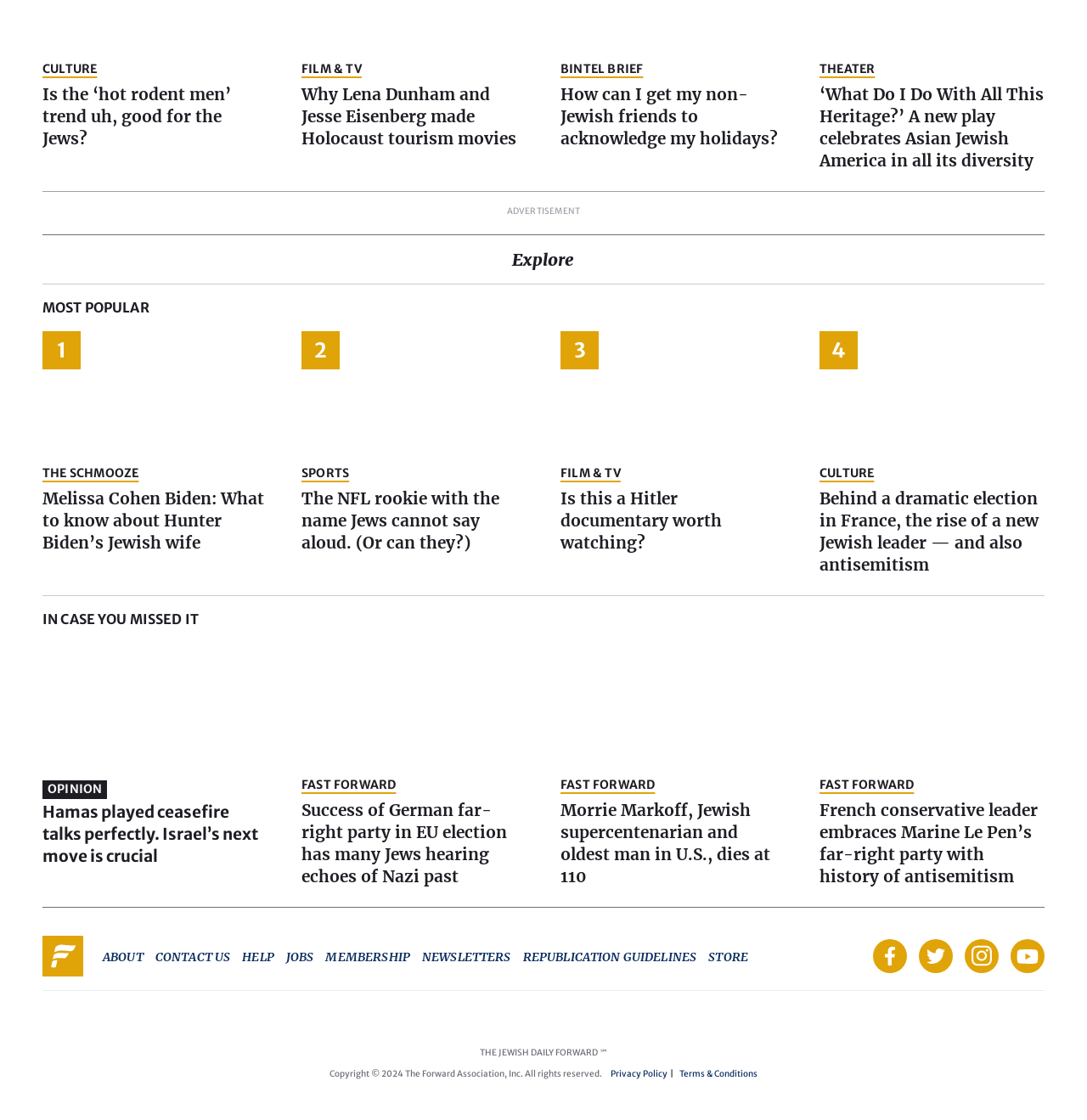What is the category of the article 'Is the ‘hot rodent men’ trend uh, good for the Jews?'
Look at the webpage screenshot and answer the question with a detailed explanation.

The article 'Is the ‘hot rodent men’ trend uh, good for the Jews?' is categorized under 'CULTURE' as indicated by the StaticText element with OCR text 'CULTURE' above the article heading.